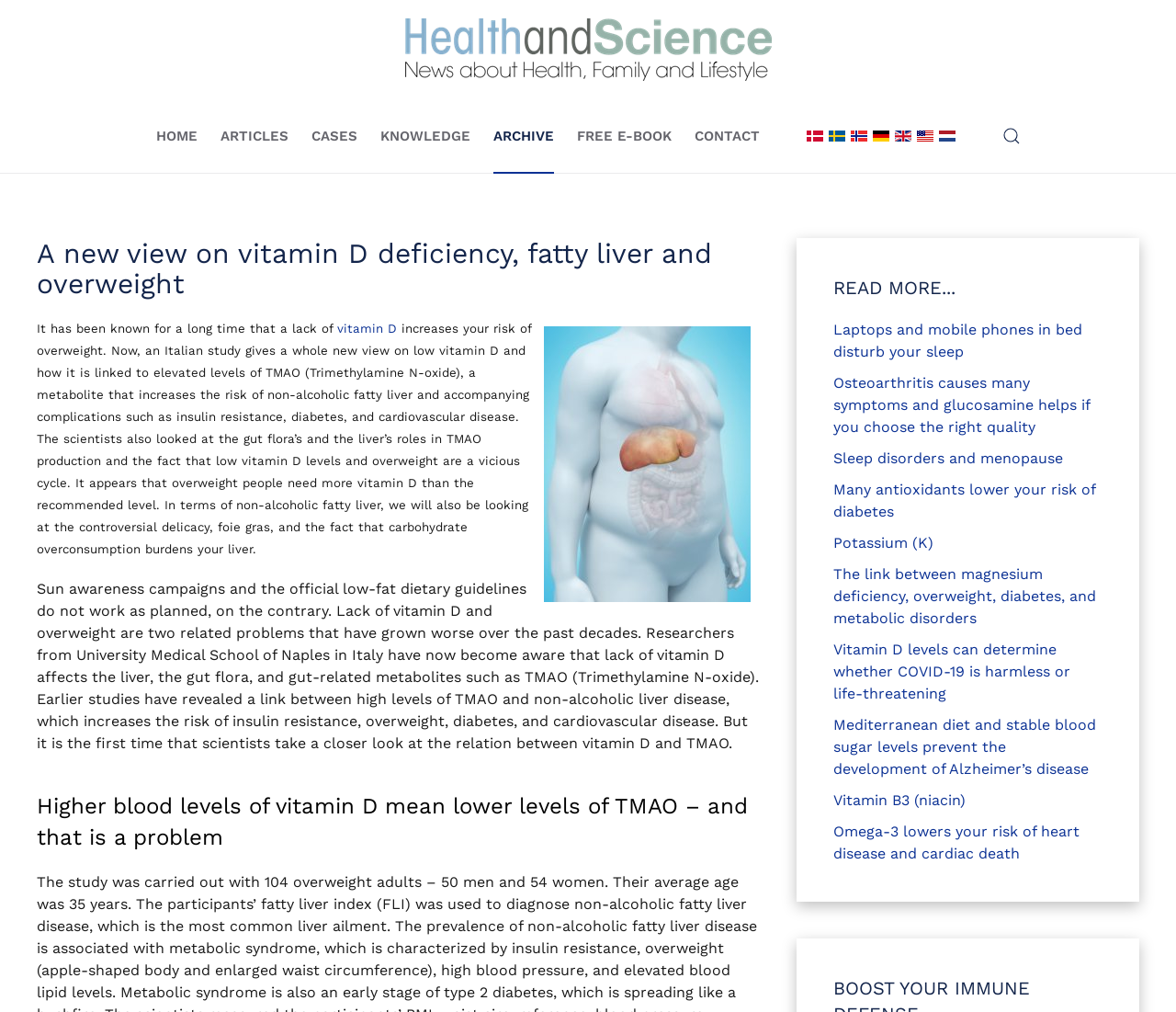Indicate the bounding box coordinates of the element that must be clicked to execute the instruction: "Open the search function". The coordinates should be given as four float numbers between 0 and 1, i.e., [left, top, right, bottom].

[0.852, 0.098, 0.868, 0.171]